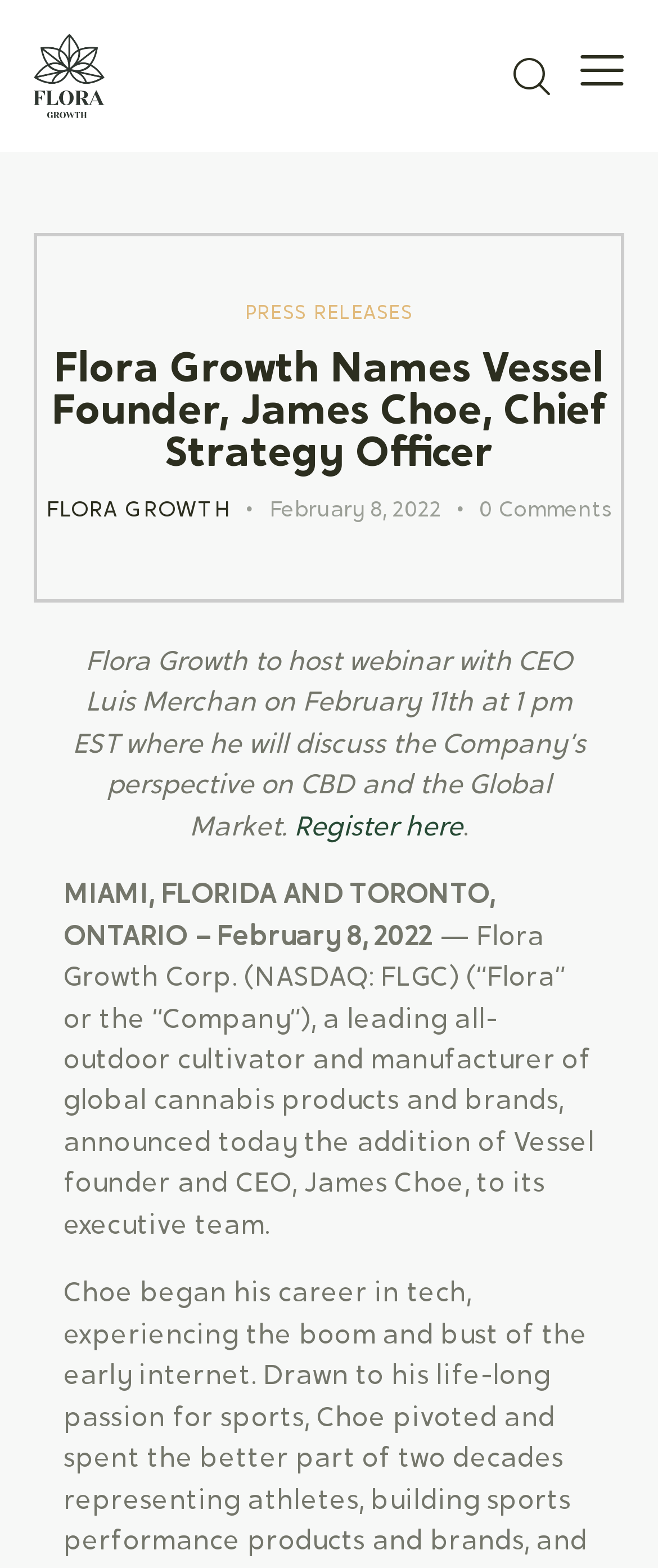Create a detailed summary of the webpage's content and design.

The webpage appears to be a news article or press release from Flora Growth, a company in the cannabis industry. At the top left, there is a logo of Flora Growth, accompanied by a link to the company's website. On the top right, there are three icons, including a search icon and two social media icons.

Below the logo, there is a heading that reads "Flora Growth Names Vessel Founder, James Choe, Chief Strategy Officer". This heading is followed by a link to "PRESS RELEASES" and another link with the company's name and a flag icon.

On the left side, there is a date "February 8, 2022" and a link with the text "0Comments". On the right side, there is a paragraph of text that announces an upcoming webinar with the company's CEO, Luis Merchan, to discuss the company's perspective on CBD and the global market. Below this text, there is a link to "Register here" for the webinar.

Further down, there is a subheading with the location "MIAMI, FLORIDA AND TORONTO, ONTARIO – February 8, 2022", followed by a lengthy paragraph of text that announces the addition of James Choe to the company's executive team. At the bottom right, there is another icon, possibly a social media link.

Overall, the webpage appears to be a news article or press release from Flora Growth, with a focus on the company's recent announcements and events.